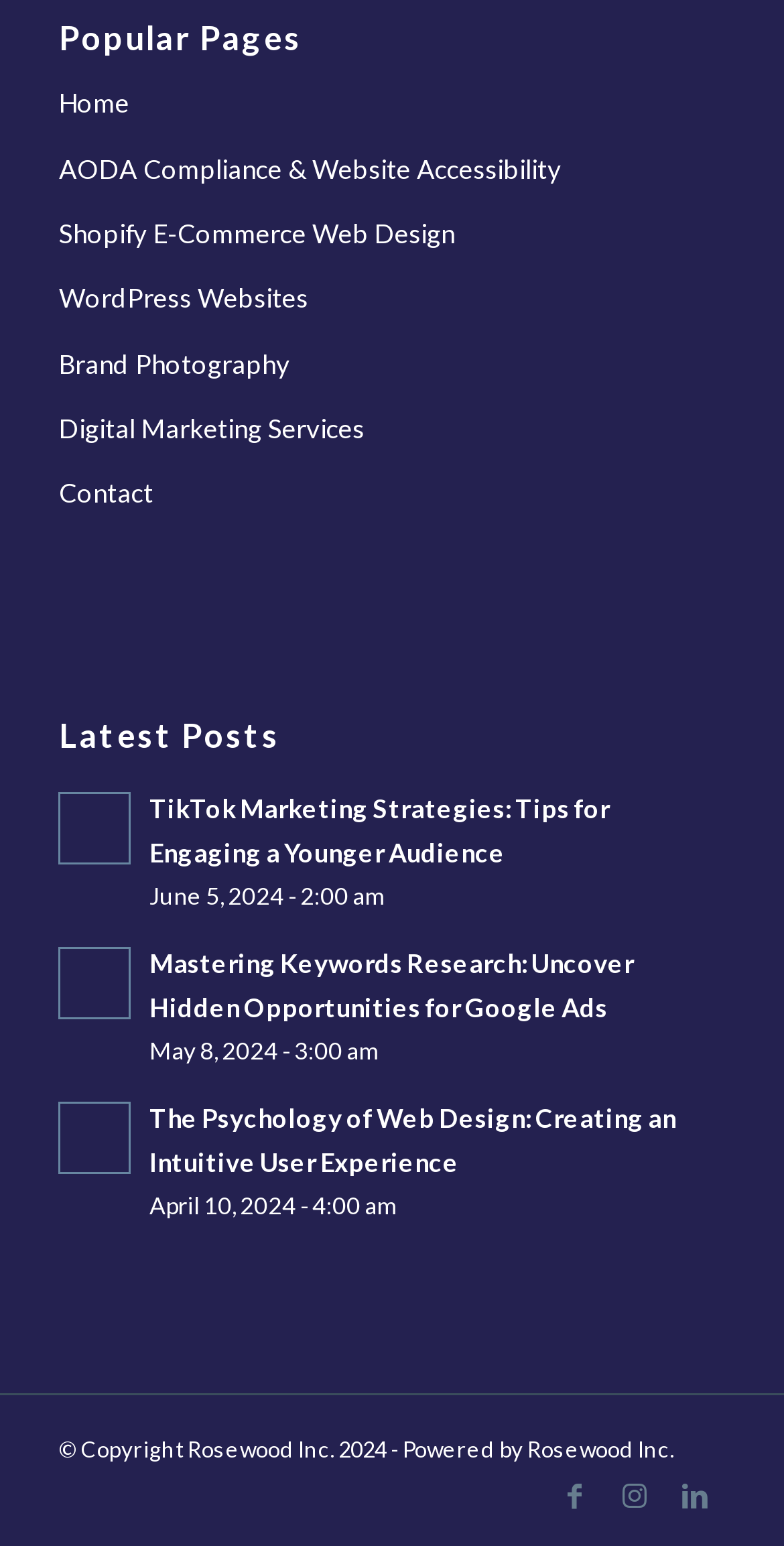Locate the bounding box coordinates of the area where you should click to accomplish the instruction: "Visit the LinkedIn page".

[0.848, 0.948, 0.925, 0.987]